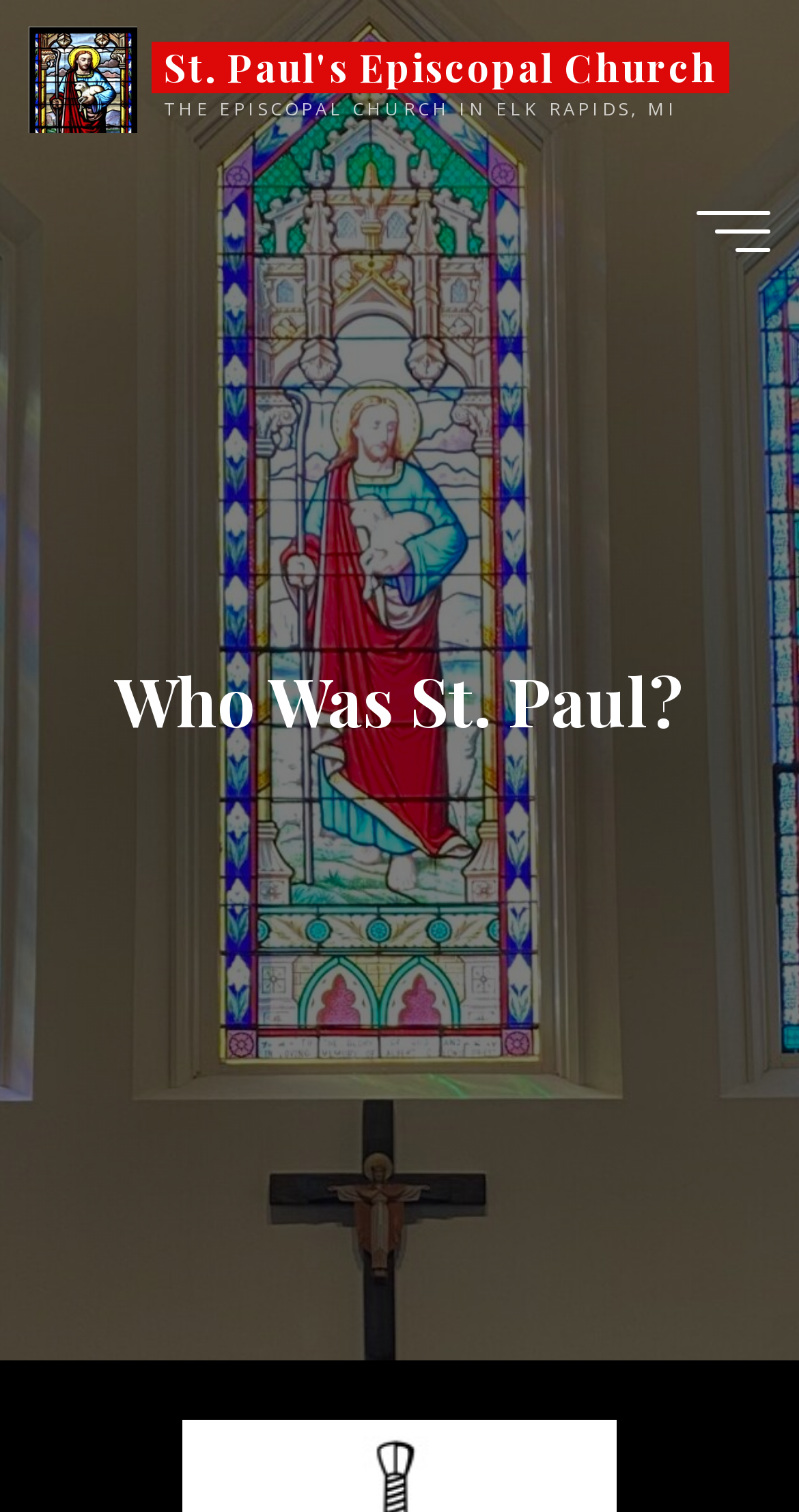Find the bounding box coordinates of the UI element according to this description: "aria-label="Main menu"".

[0.871, 0.139, 0.963, 0.166]